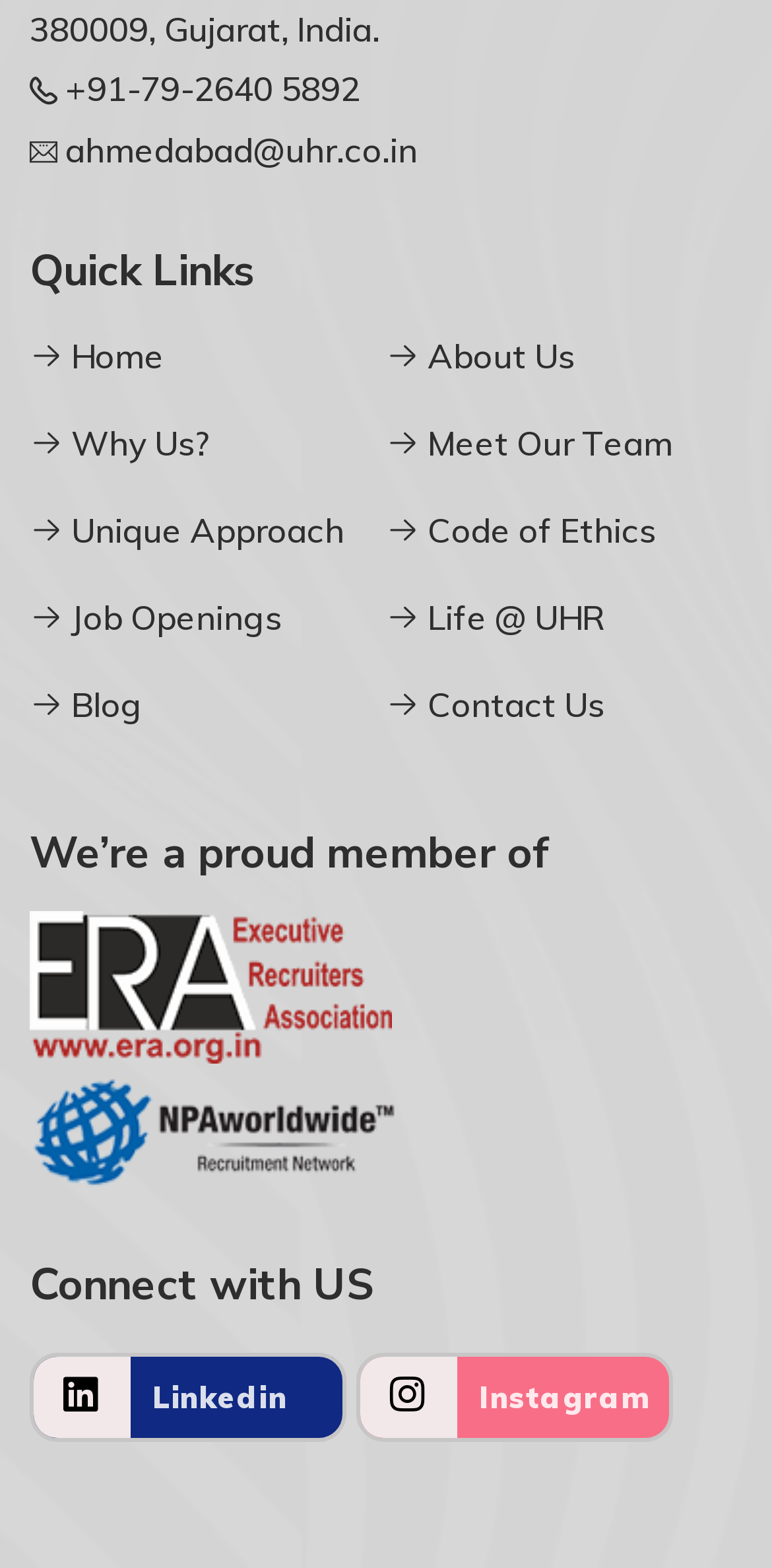Please examine the image and provide a detailed answer to the question: What is the last link under 'Quick Links'?

The last link under 'Quick Links' is 'Blog', which is located at the bottom of the 'Quick Links' section.